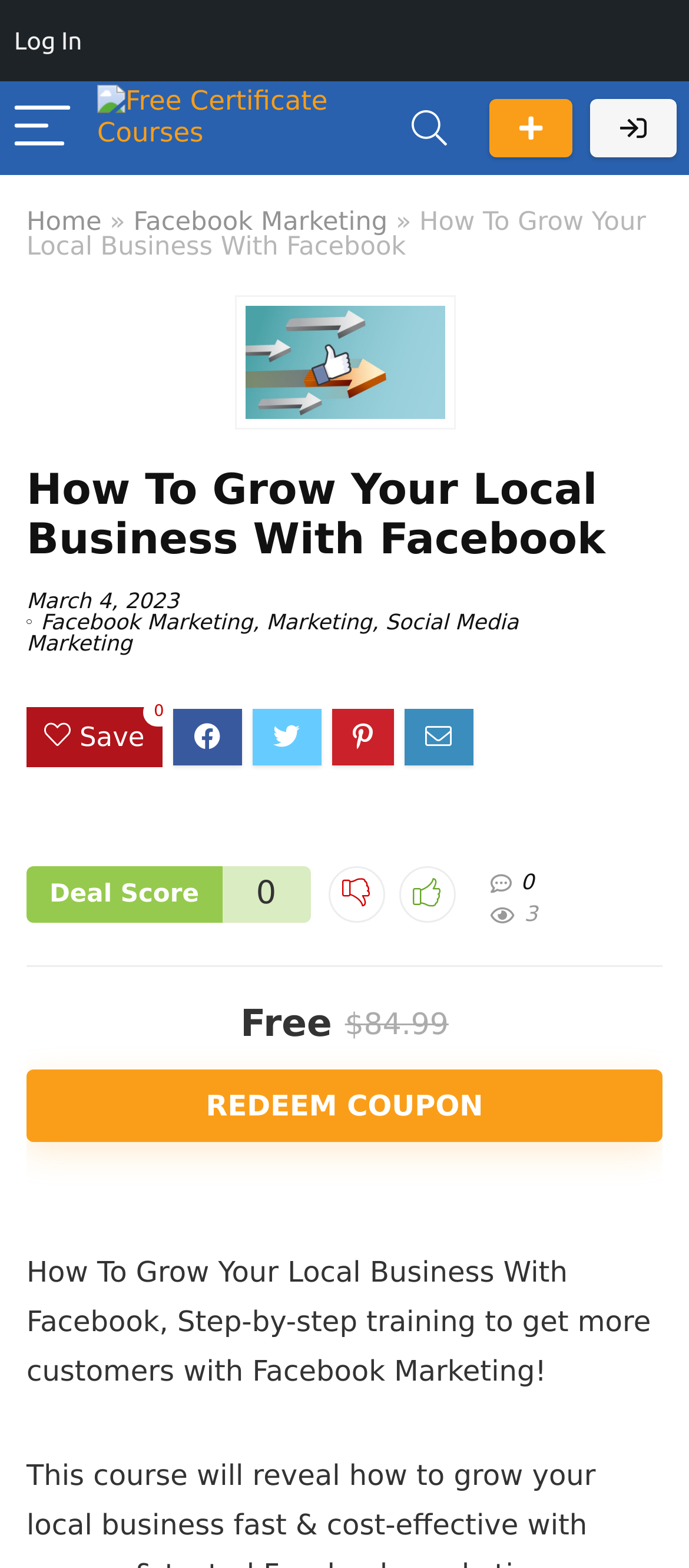Locate the bounding box coordinates of the area where you should click to accomplish the instruction: "Redeem the coupon".

[0.038, 0.682, 0.962, 0.729]